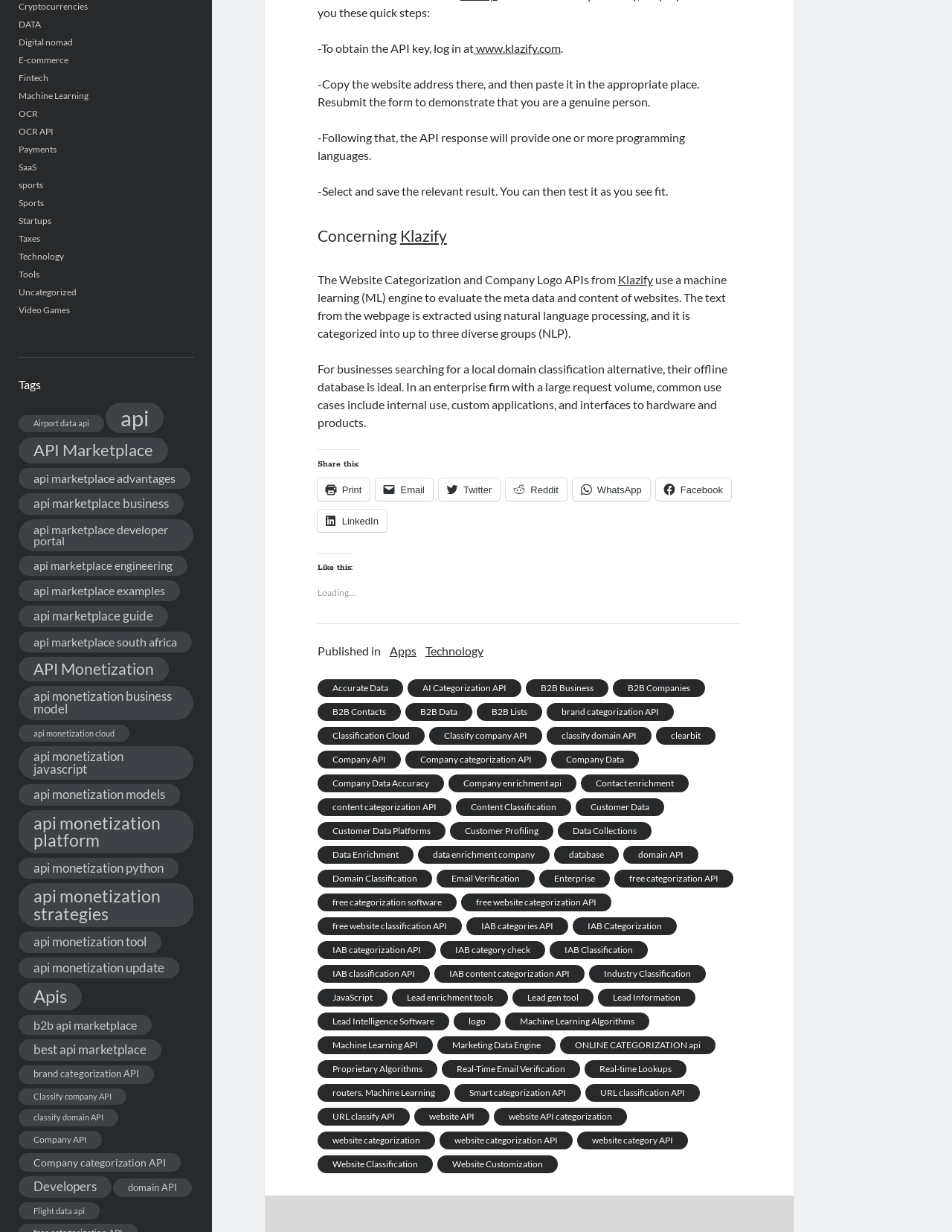Determine the bounding box for the HTML element described here: "api marketplace engineering". The coordinates should be given as [left, top, right, bottom] with each number being a float between 0 and 1.

[0.019, 0.451, 0.197, 0.468]